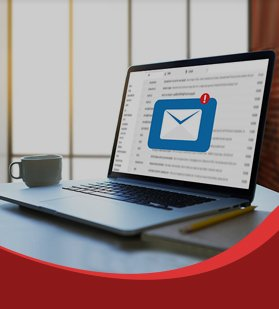What is the shape of the design element at the bottom of the image?
Using the visual information from the image, give a one-word or short-phrase answer.

A sleek red curve